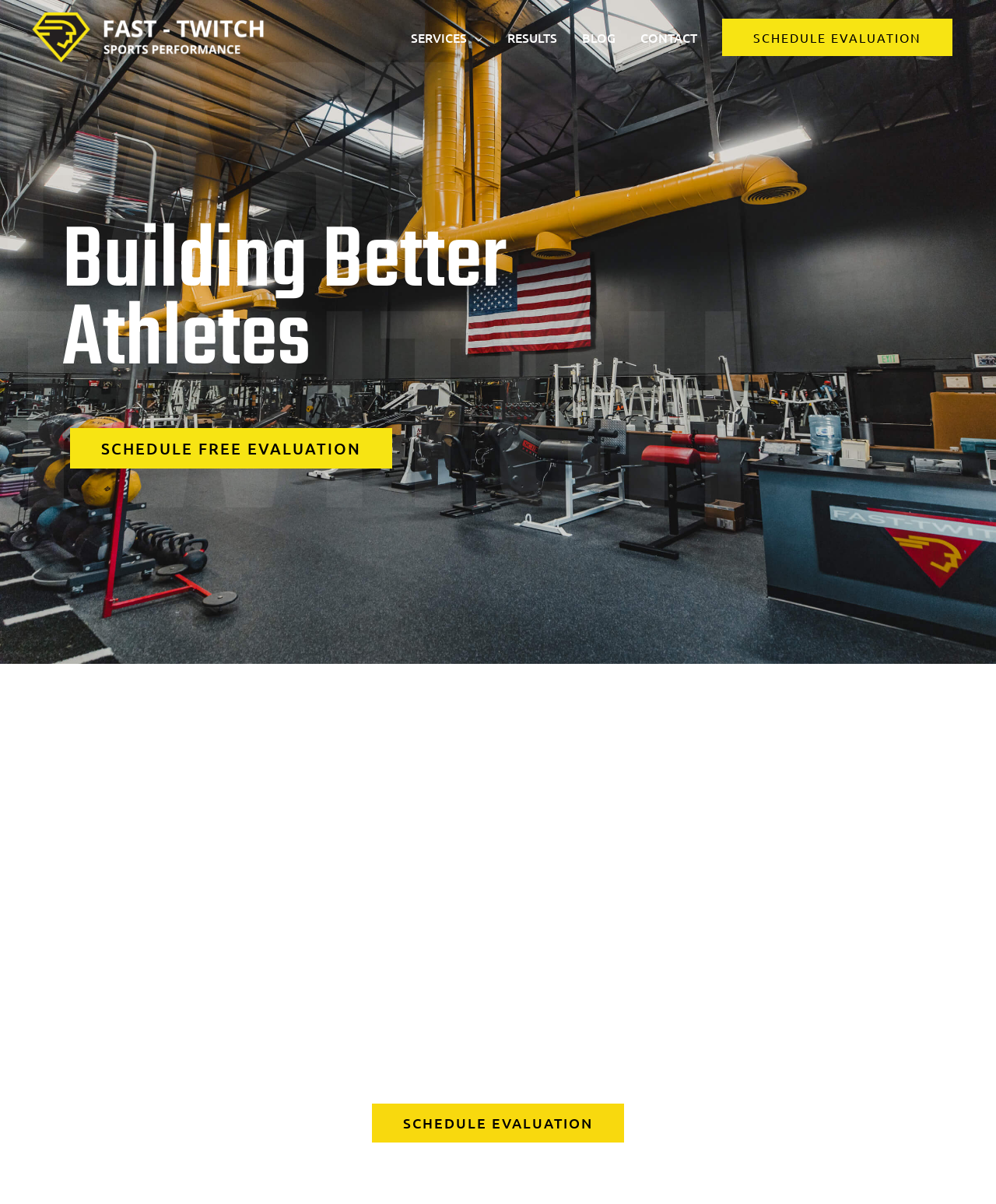Bounding box coordinates should be in the format (top-left x, top-left y, bottom-right x, bottom-right y) and all values should be floating point numbers between 0 and 1. Determine the bounding box coordinate for the UI element described as: SCHEDULE FREE EVALUATION

[0.07, 0.356, 0.394, 0.389]